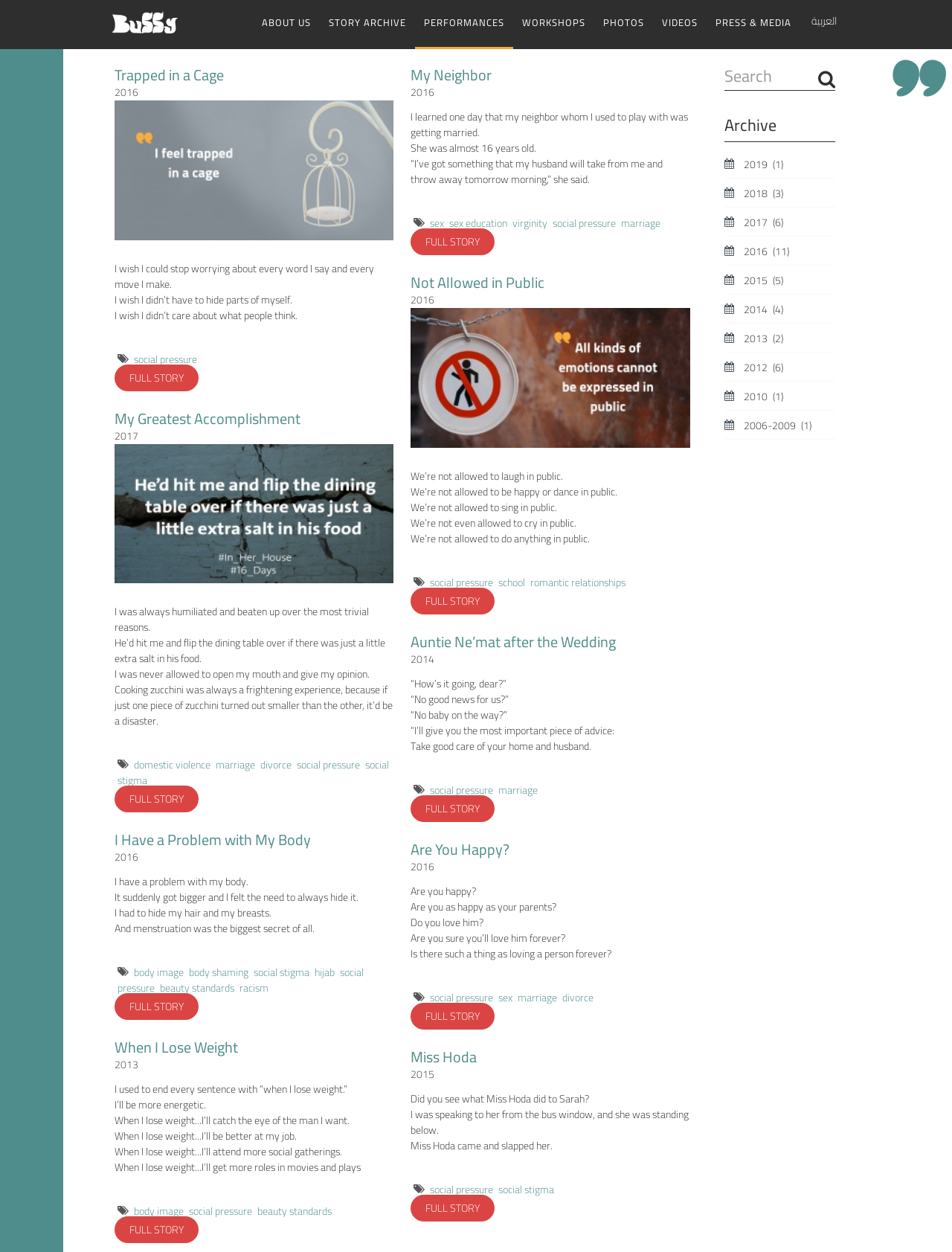Determine the bounding box coordinates for the area that needs to be clicked to fulfill this task: "Click on the 'ABOUT US' link". The coordinates must be given as four float numbers between 0 and 1, i.e., [left, top, right, bottom].

[0.266, 0.0, 0.336, 0.037]